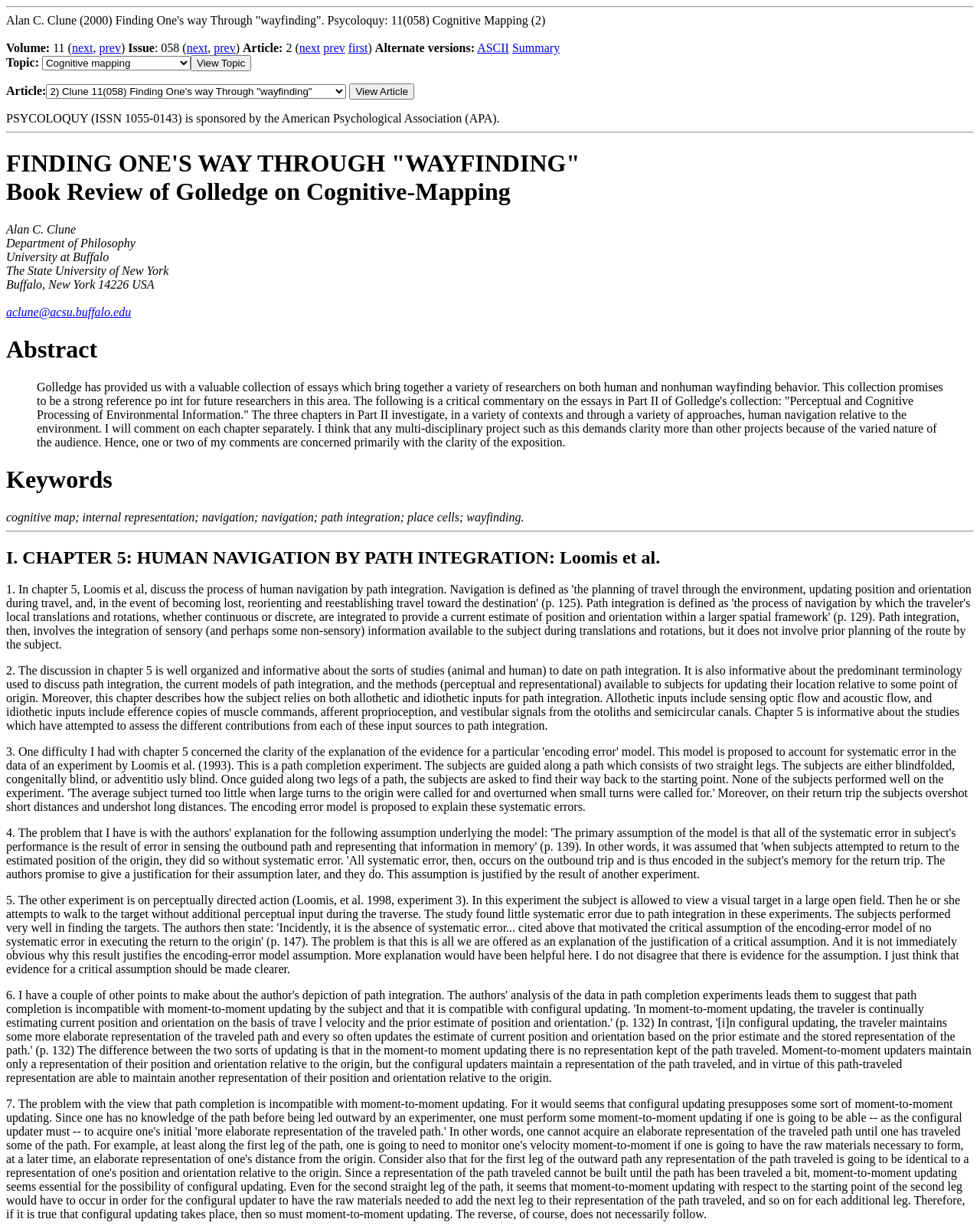Locate the bounding box coordinates of the clickable region to complete the following instruction: "View Topic."

[0.195, 0.045, 0.256, 0.058]